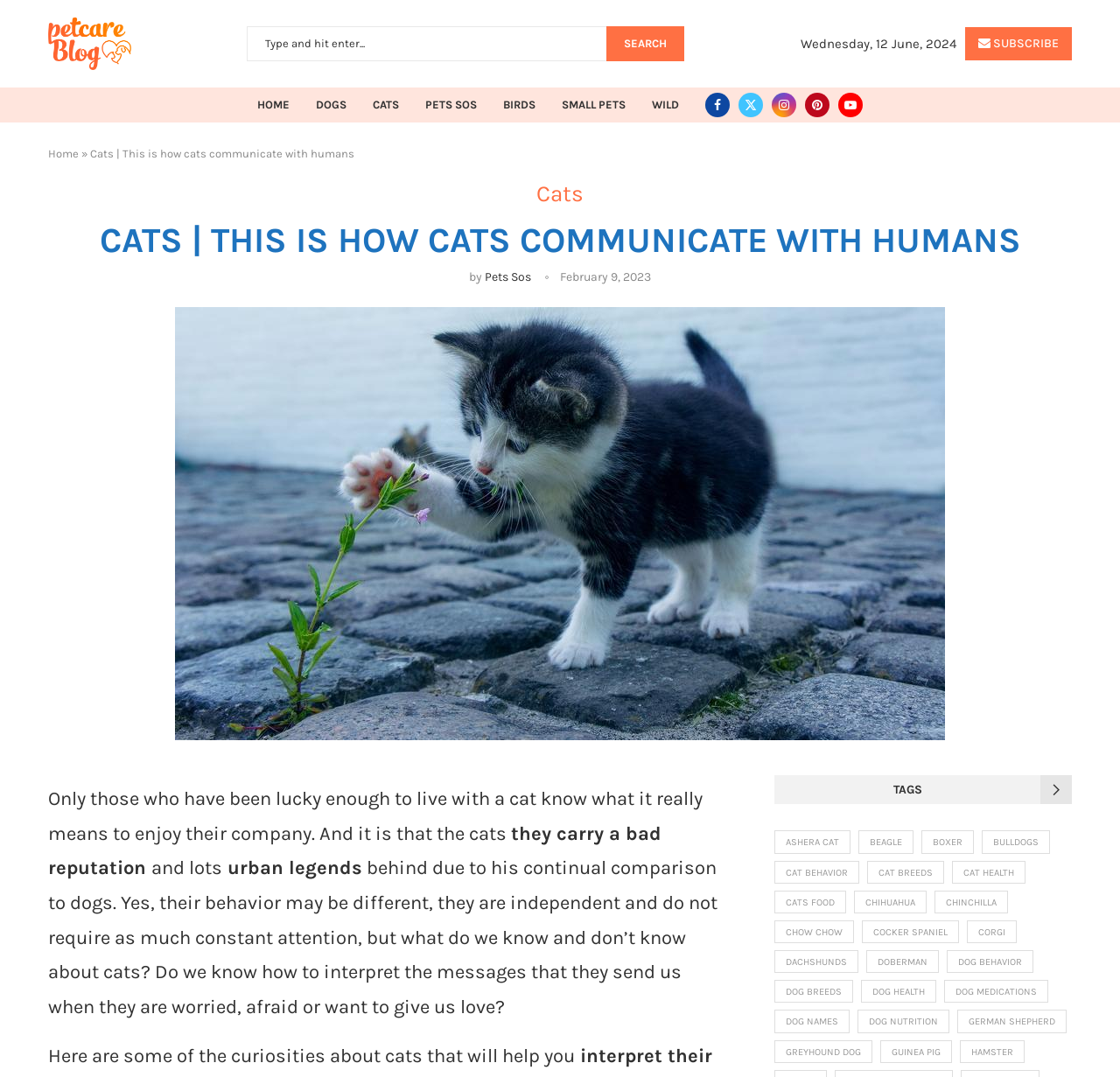What is the date of the article?
Please provide a comprehensive answer based on the information in the image.

I found the date of the article by looking at the time element with the StaticText element containing the date 'February 9, 2023'.